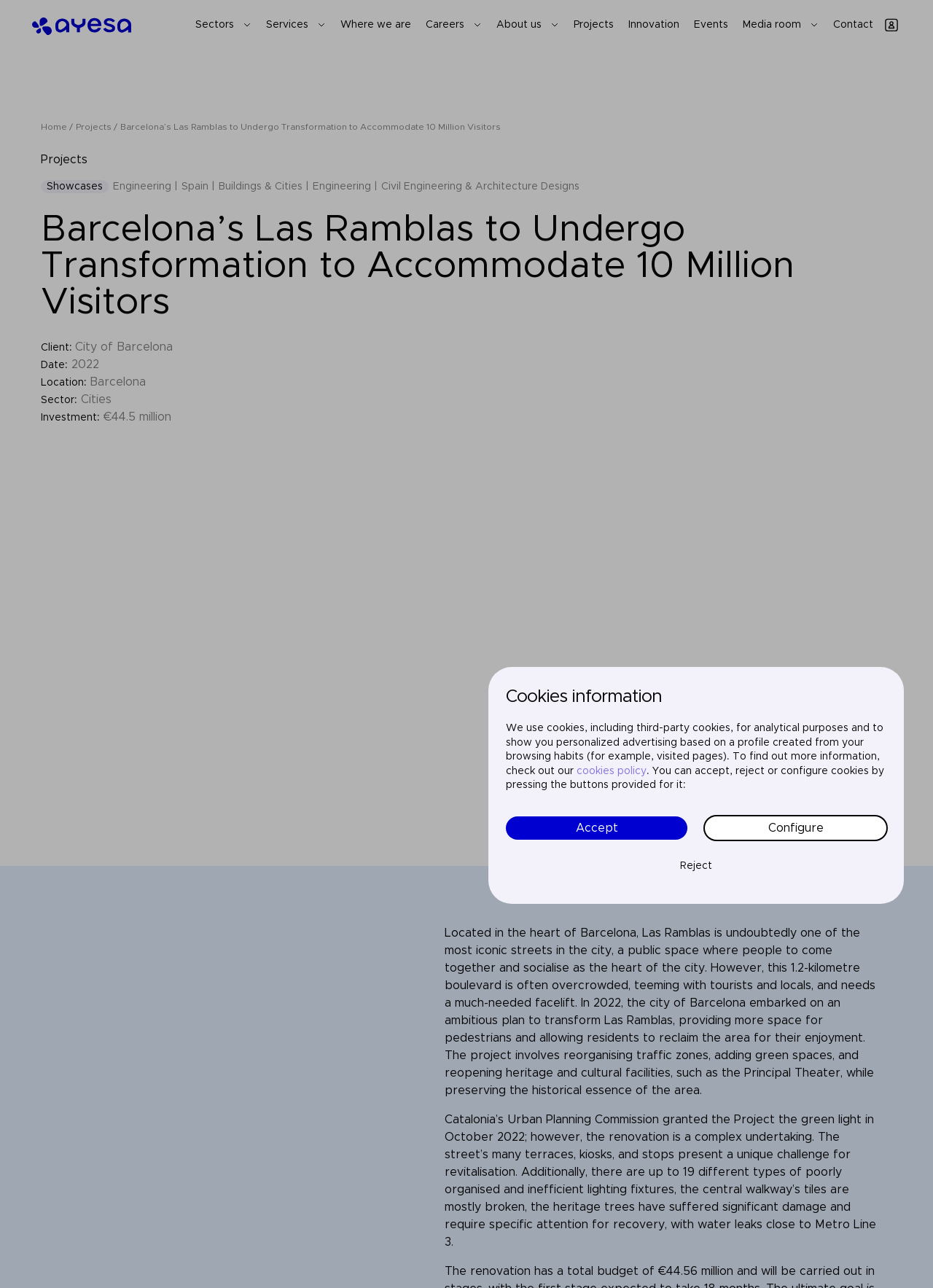Locate the bounding box coordinates of the region to be clicked to comply with the following instruction: "Click on the 'Contact' link". The coordinates must be four float numbers between 0 and 1, in the form [left, top, right, bottom].

[0.893, 0.015, 0.936, 0.023]